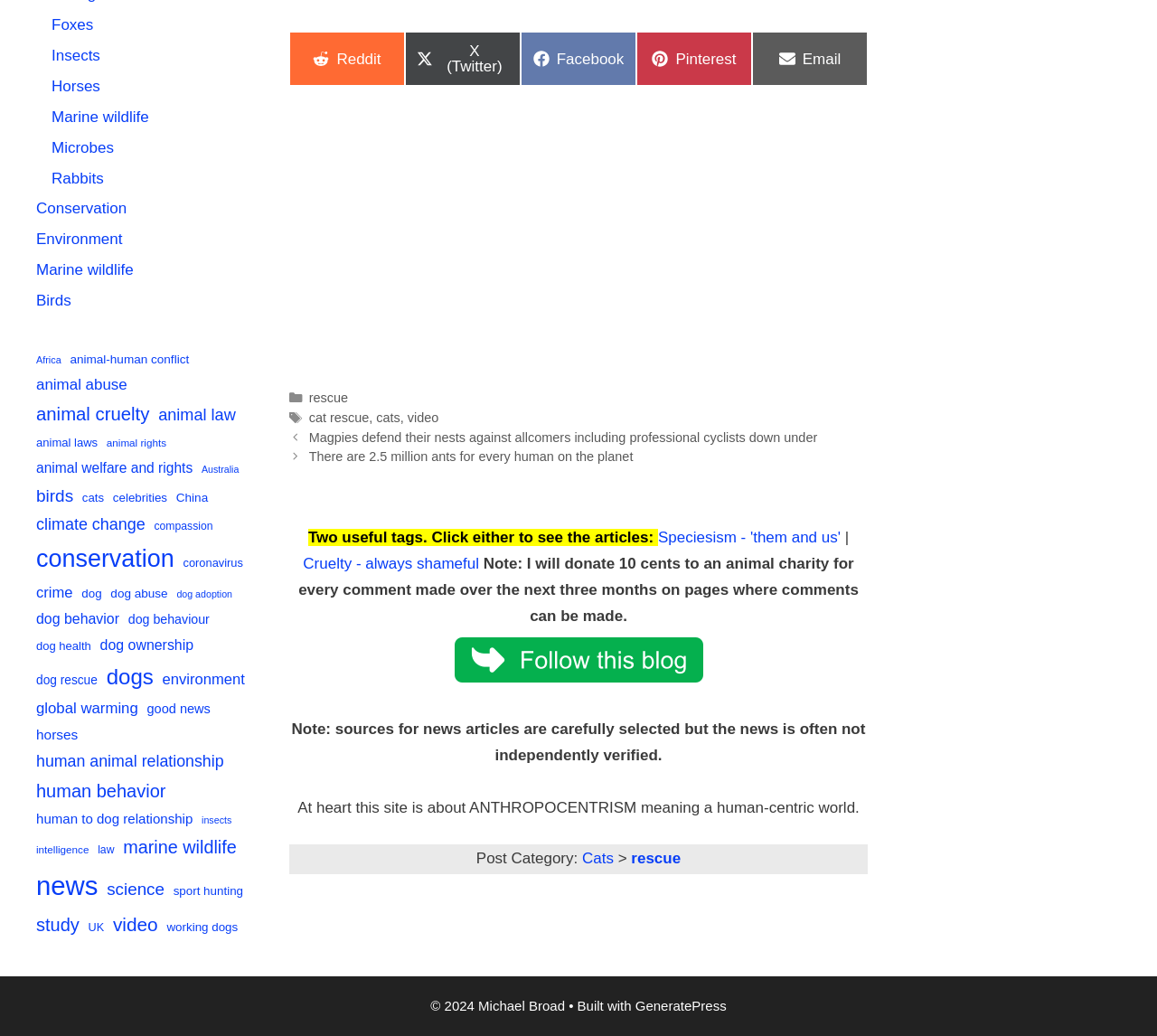Please give a succinct answer using a single word or phrase:
How many items are in the 'animal cruelty' category?

158